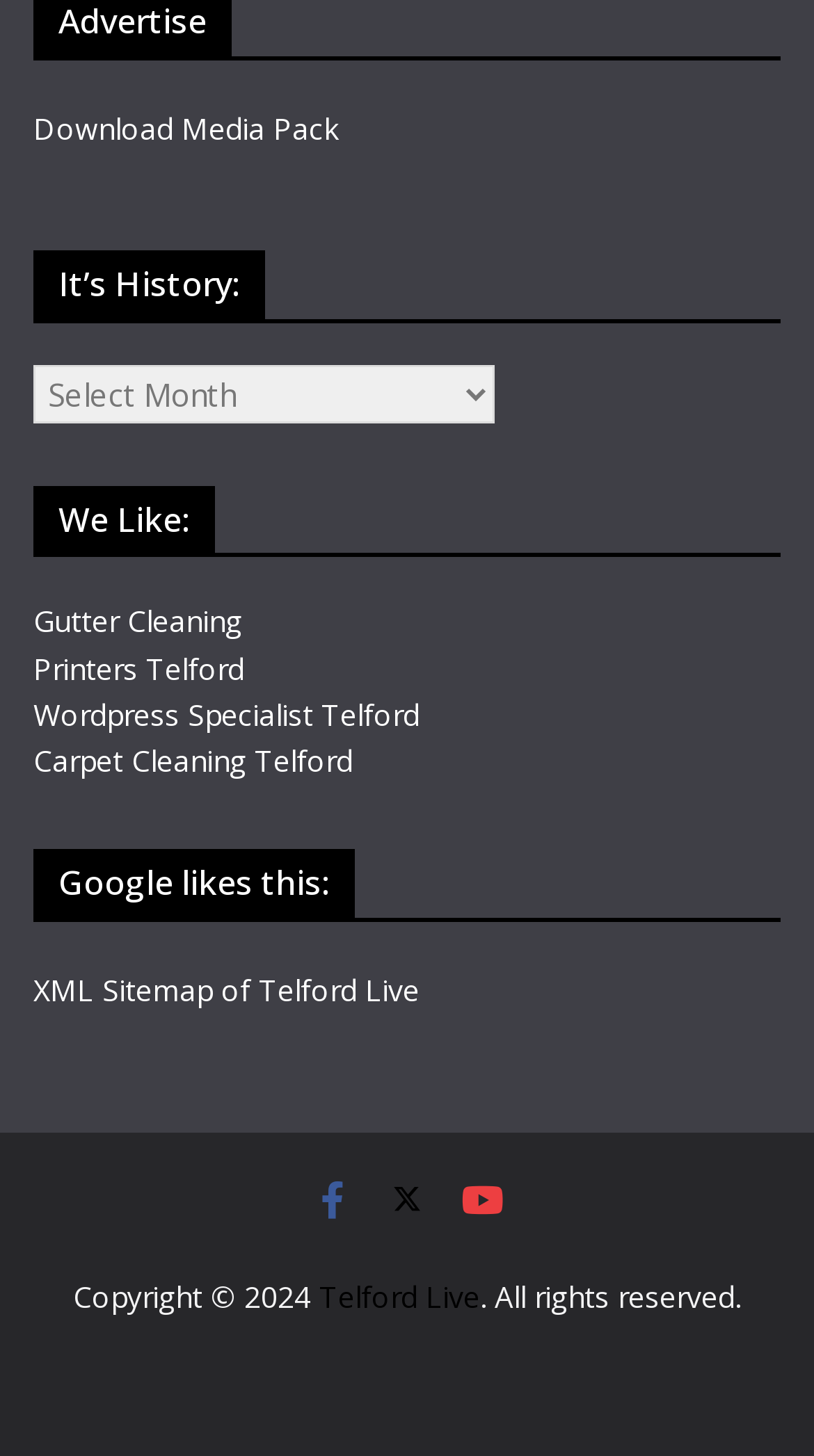Answer with a single word or phrase: 
What is the year of the copyright?

2024